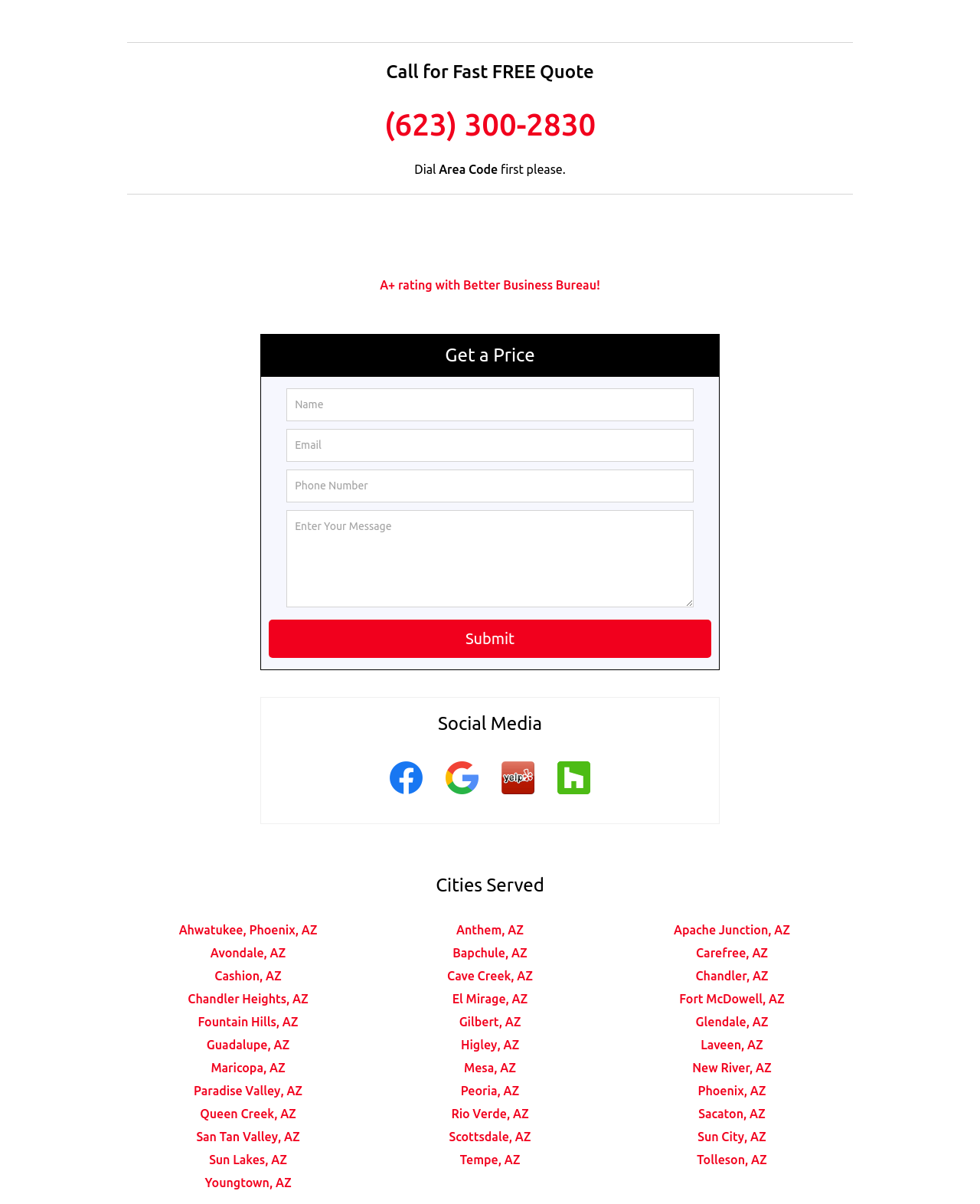What is the rating of the business with the Better Business Bureau?
Carefully analyze the image and provide a detailed answer to the question.

I found the rating by looking at the link element with the text 'A+ rating with Better Business Bureau!' which is located below the horizontal separator element.